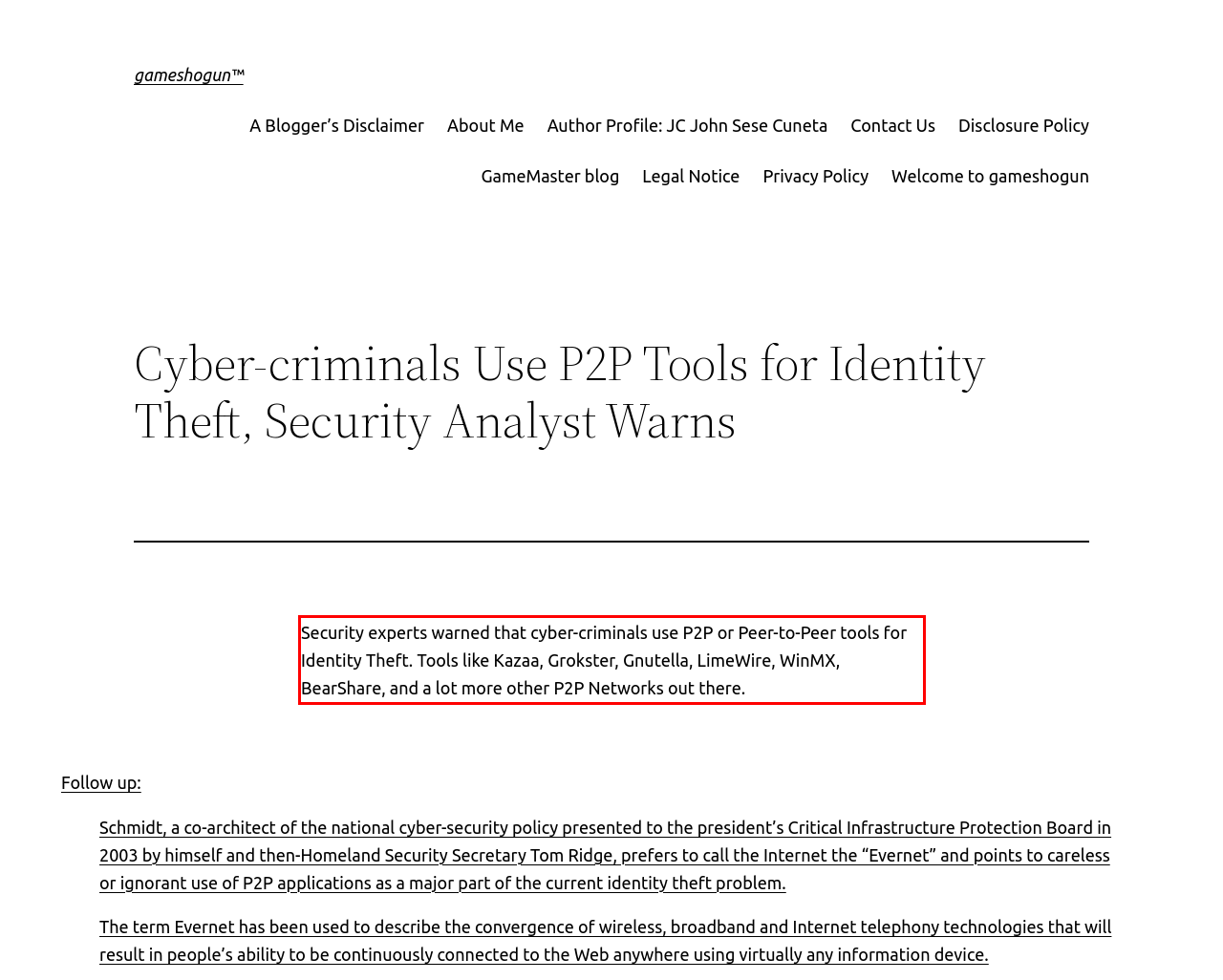With the provided screenshot of a webpage, locate the red bounding box and perform OCR to extract the text content inside it.

Security experts warned that cyber-criminals use P2P or Peer-to-Peer tools for Identity Theft. Tools like Kazaa, Grokster, Gnutella, LimeWire, WinMX, BearShare, and a lot more other P2P Networks out there.